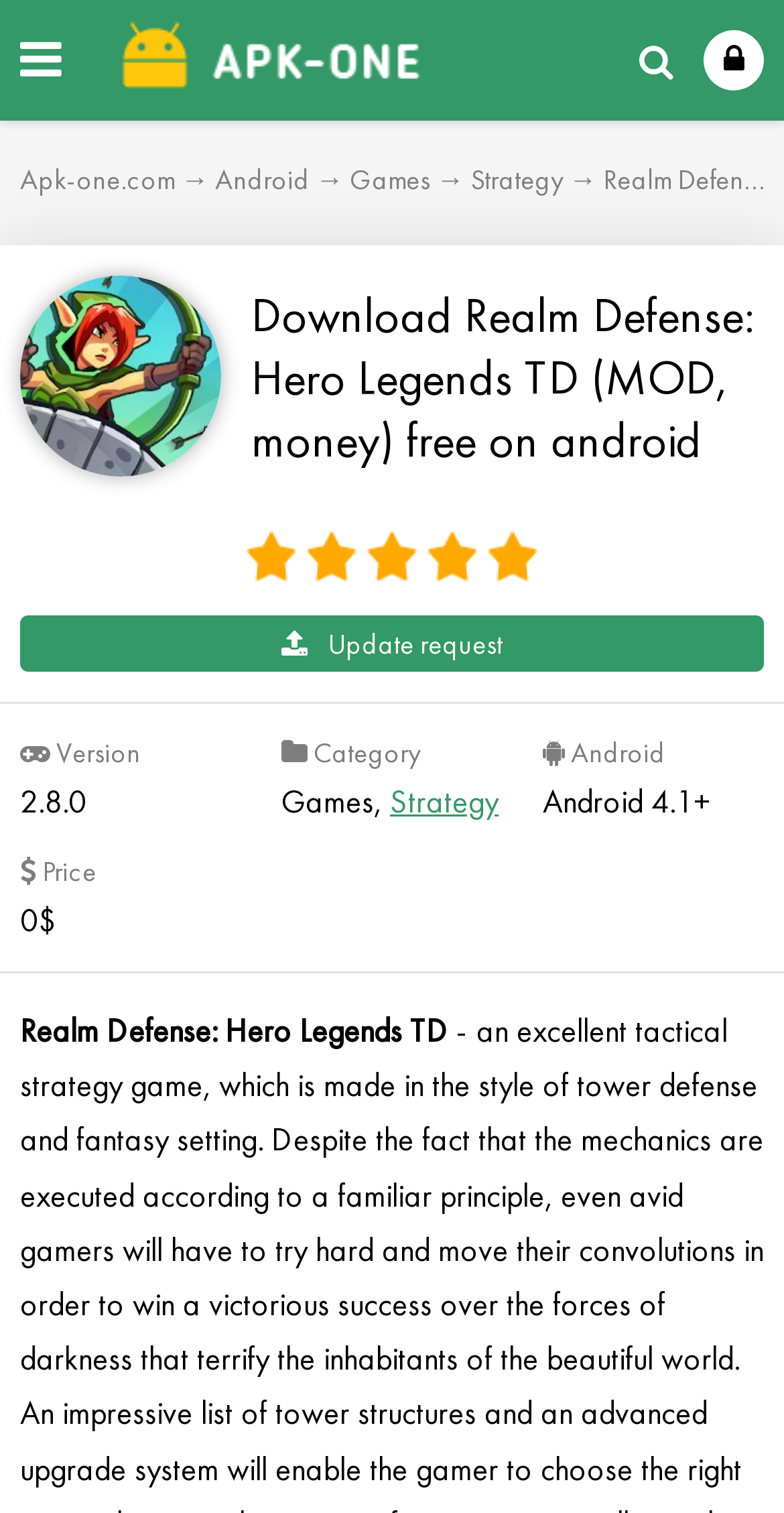What is the category of the game?
Based on the image, answer the question with a single word or brief phrase.

Games, Strategy